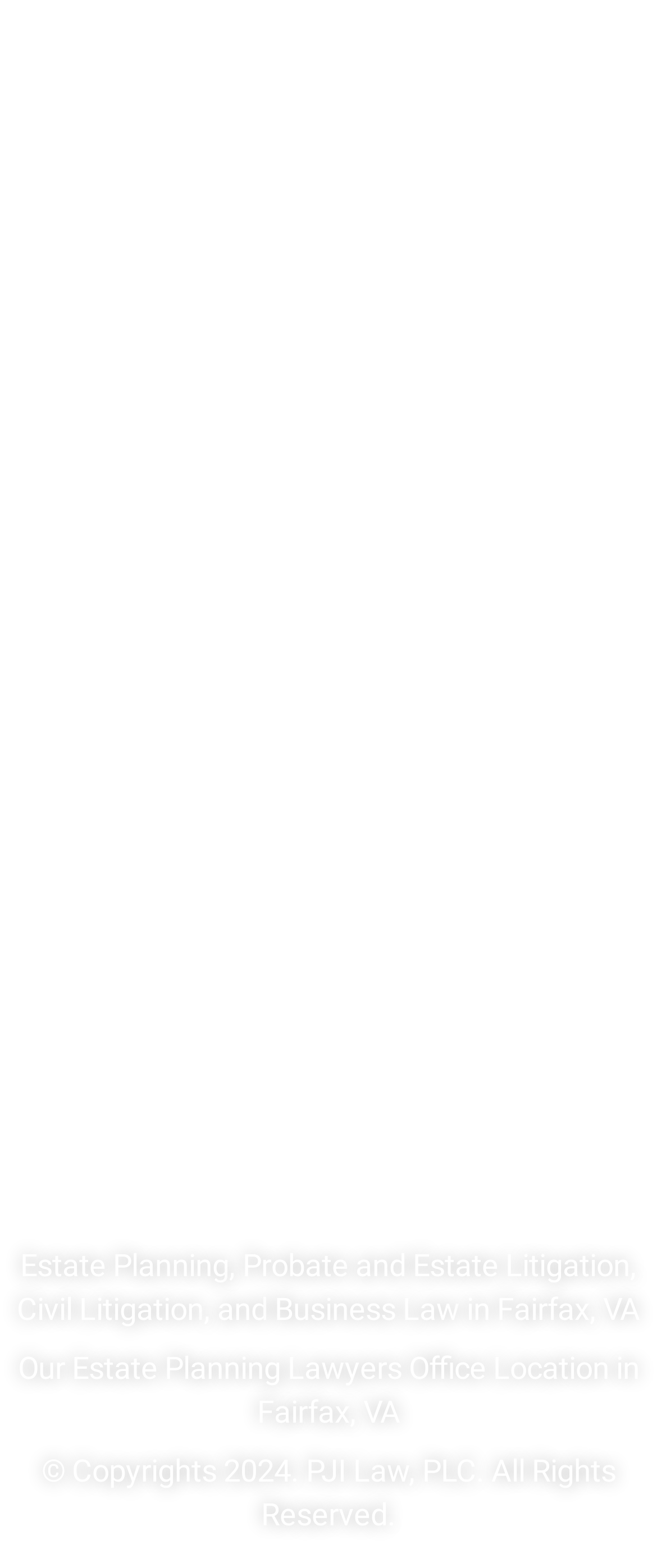What are the hours of operation?
Answer the question with a single word or phrase by looking at the picture.

Mon-Fri: 9am – 6pm